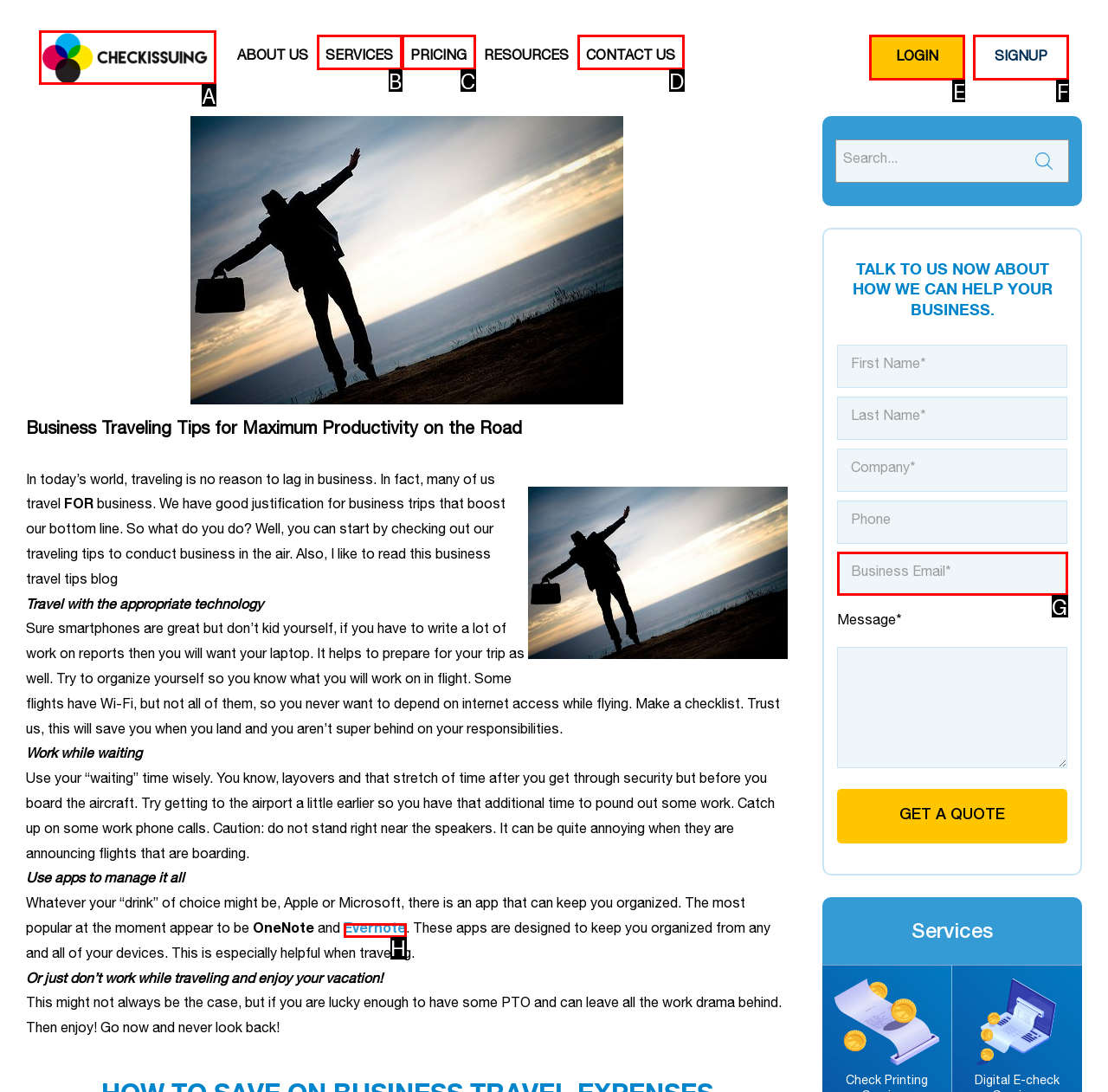Which option is described as follows: Contact Us
Answer with the letter of the matching option directly.

D